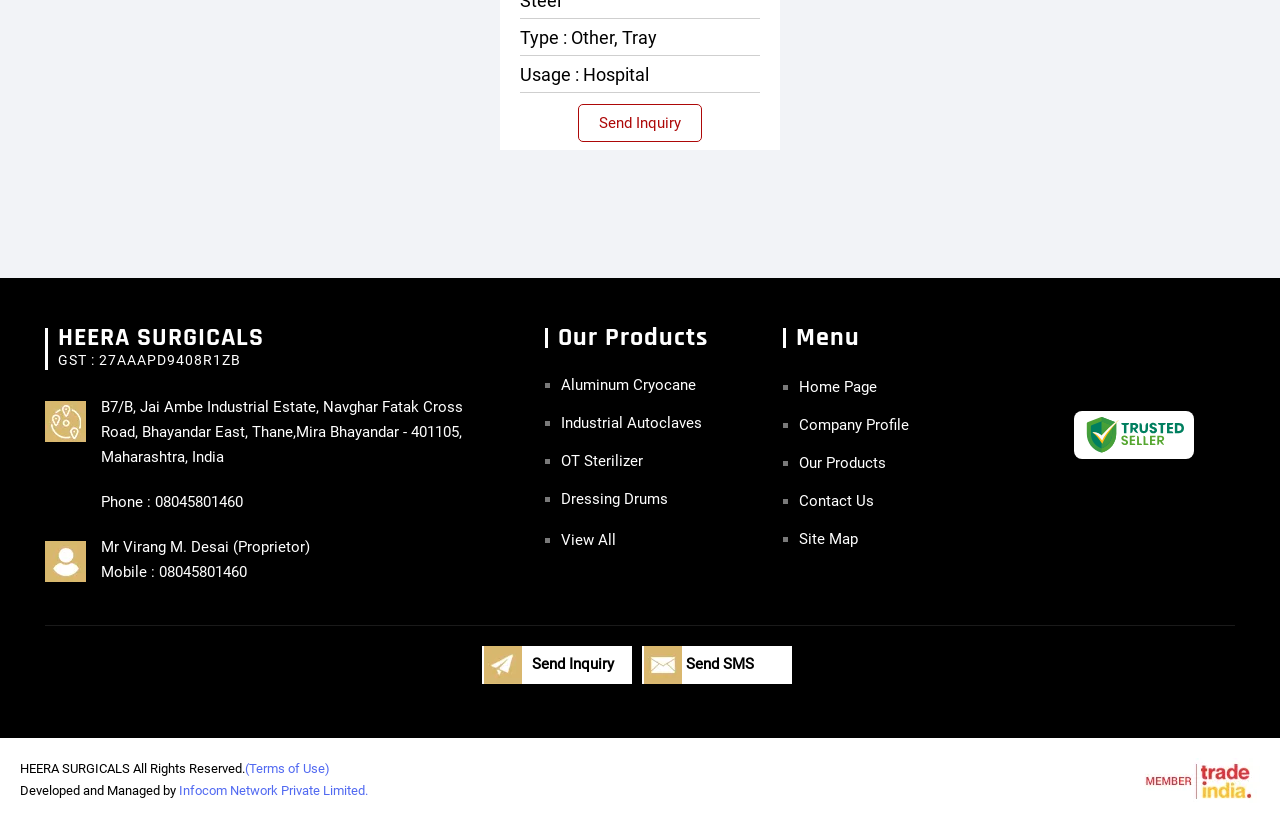What is the phone number?
Refer to the image and give a detailed answer to the query.

The phone number is listed in the contact information section, which is located in the middle of the webpage, below the company name and address.